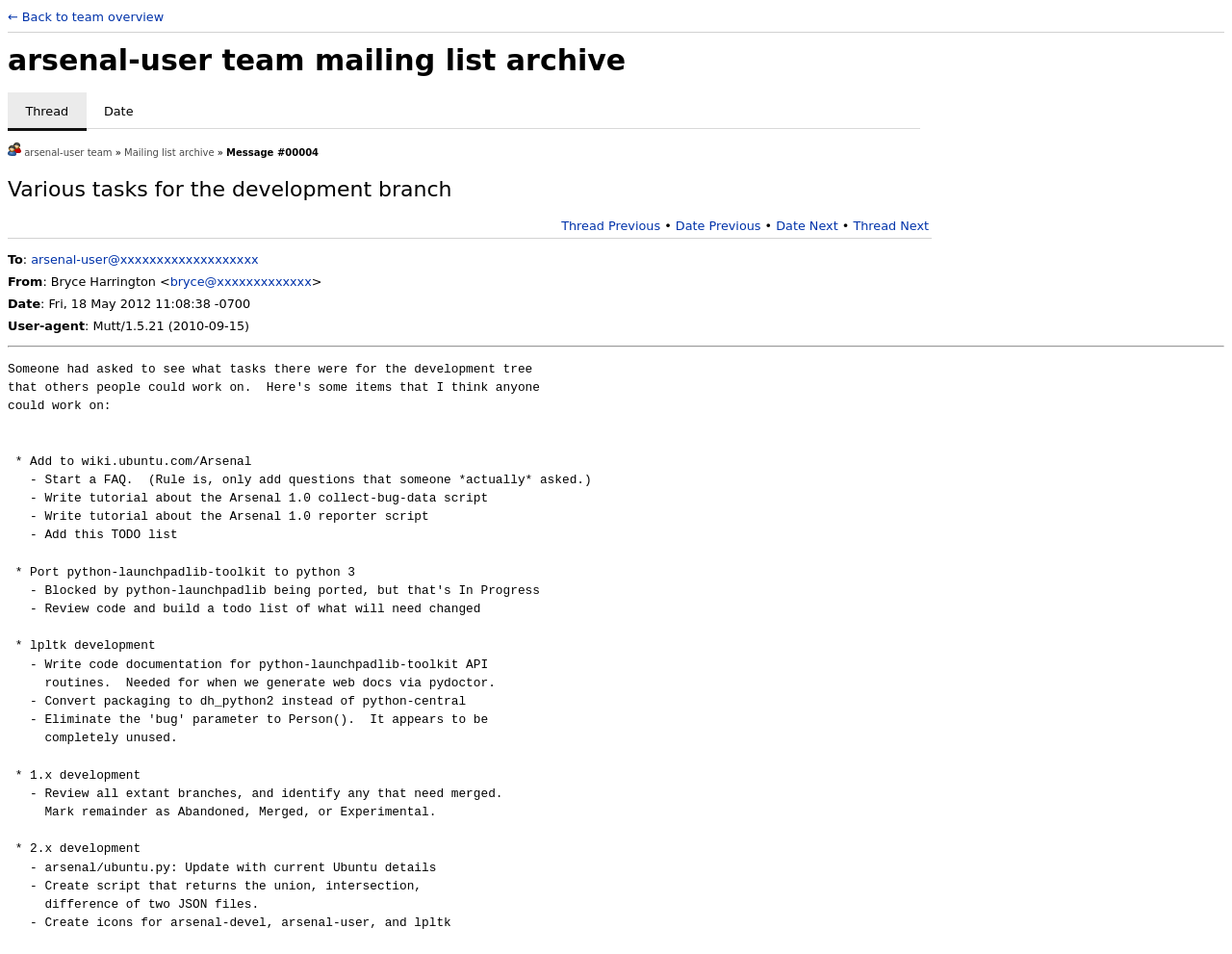Please extract the webpage's main title and generate its text content.

arsenal-user team mailing list archive